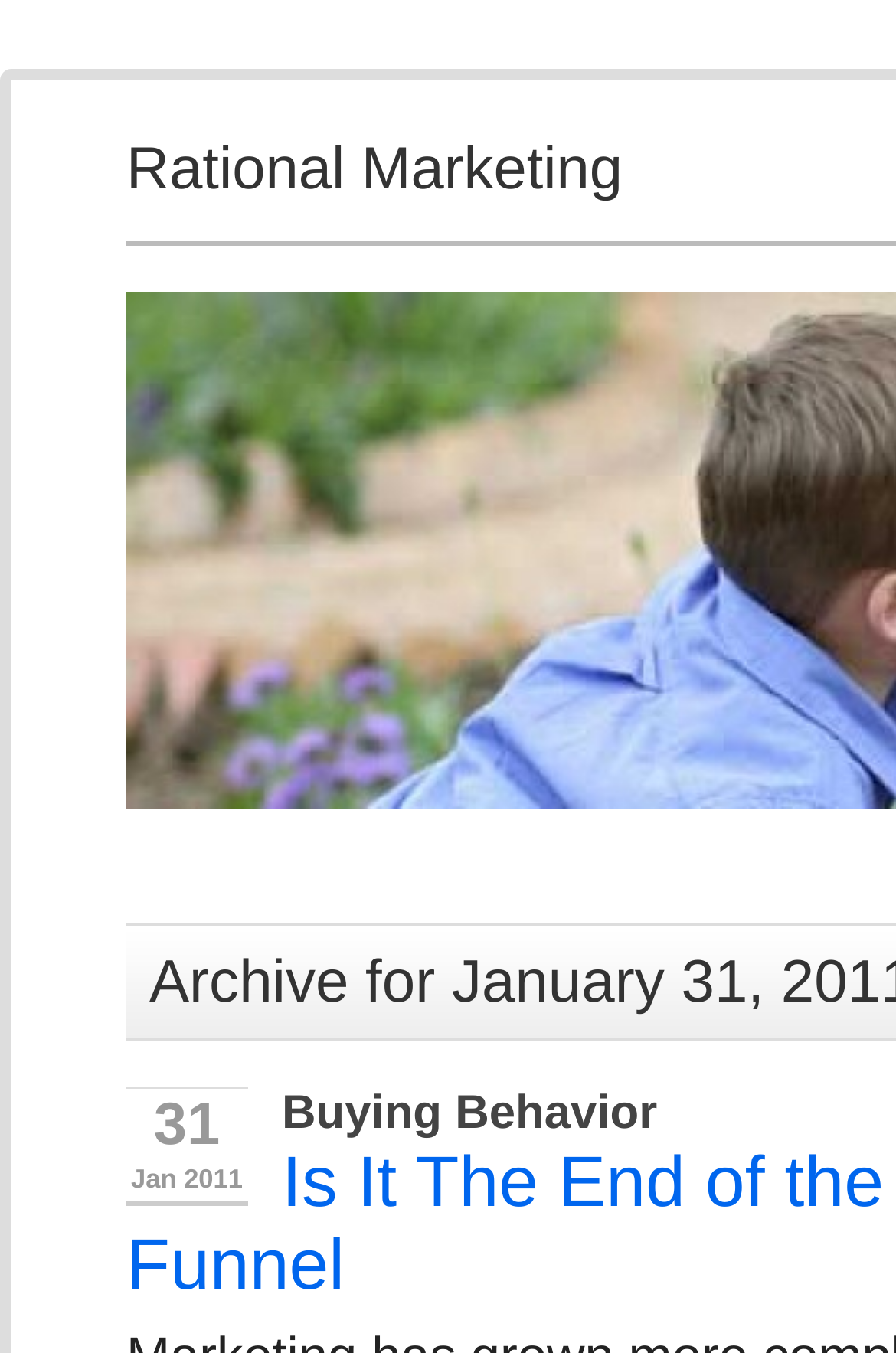Determine the bounding box for the HTML element described here: "31". The coordinates should be given as [left, top, right, bottom] with each number being a float between 0 and 1.

[0.172, 0.808, 0.246, 0.855]